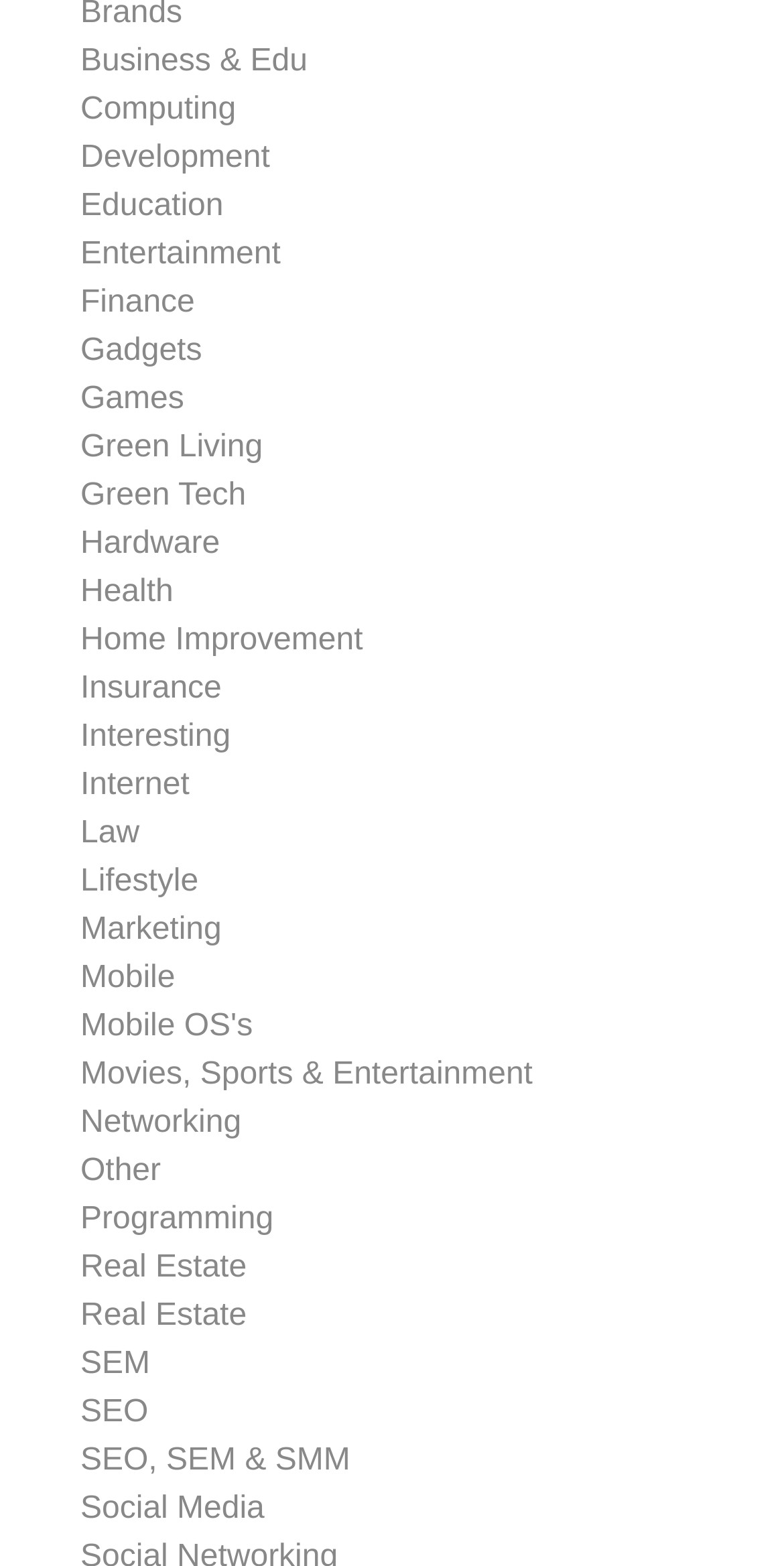What is the category that comes before 'SEO'?
Based on the image, answer the question with a single word or brief phrase.

SEM